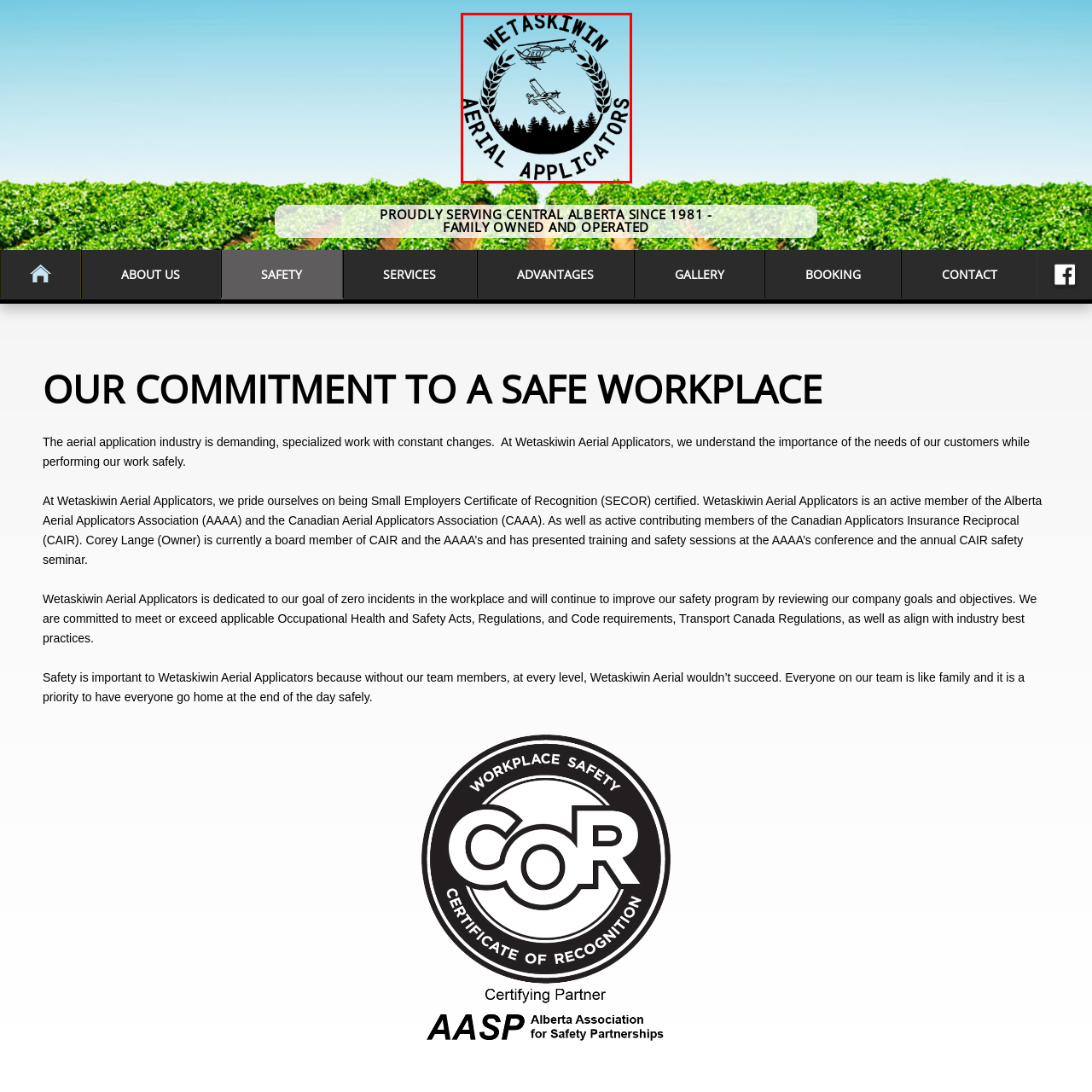Please scrutinize the portion of the image inside the purple boundary and provide an elaborate answer to the question below, relying on the visual elements: 
What surrounds the aircraft in the logo?

The stylized wheat stalks surrounding the aircraft reinforce the agricultural aspect of Wetaskiwin Aerial Applicators' business, highlighting their commitment to serving the agricultural community in Central Alberta.